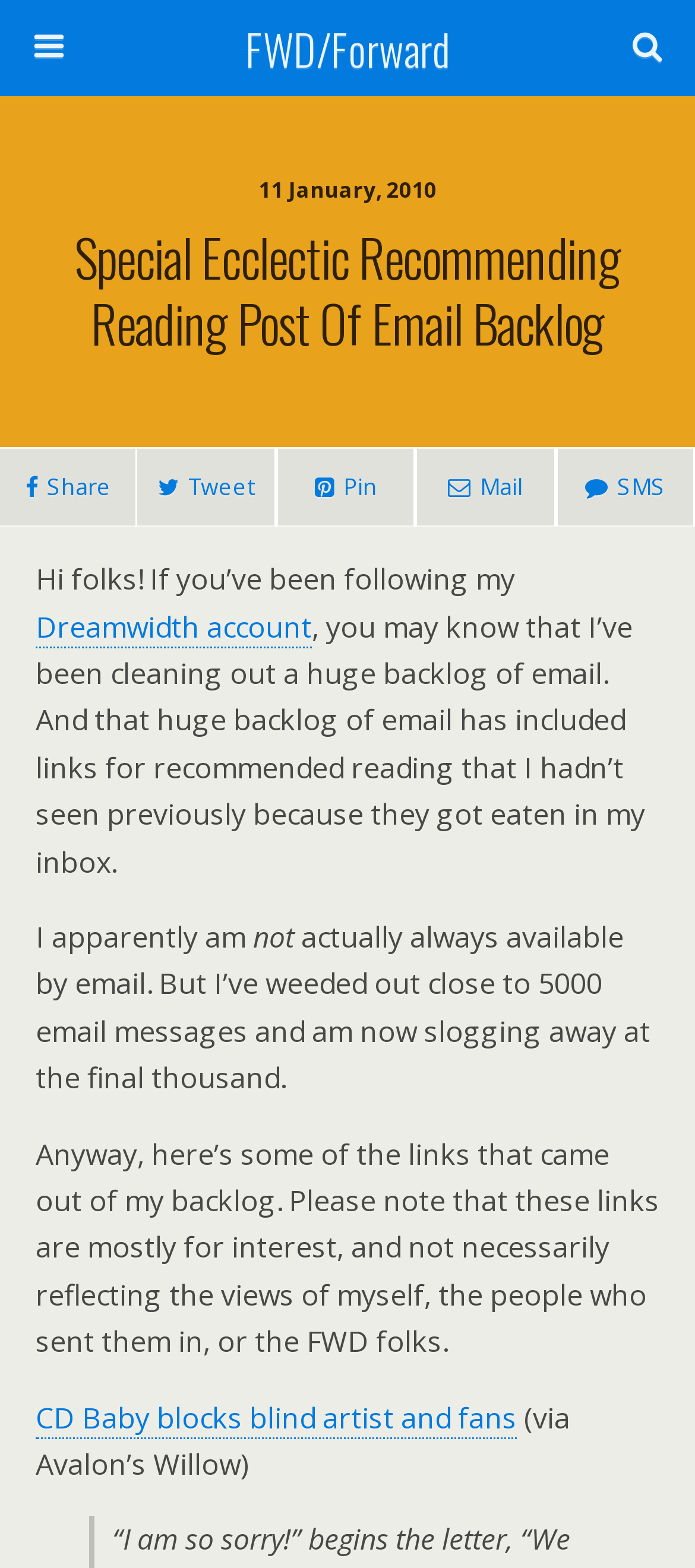Could you highlight the region that needs to be clicked to execute the instruction: "Check out the link about CD Baby blocking blind artist and fans"?

[0.051, 0.891, 0.744, 0.917]